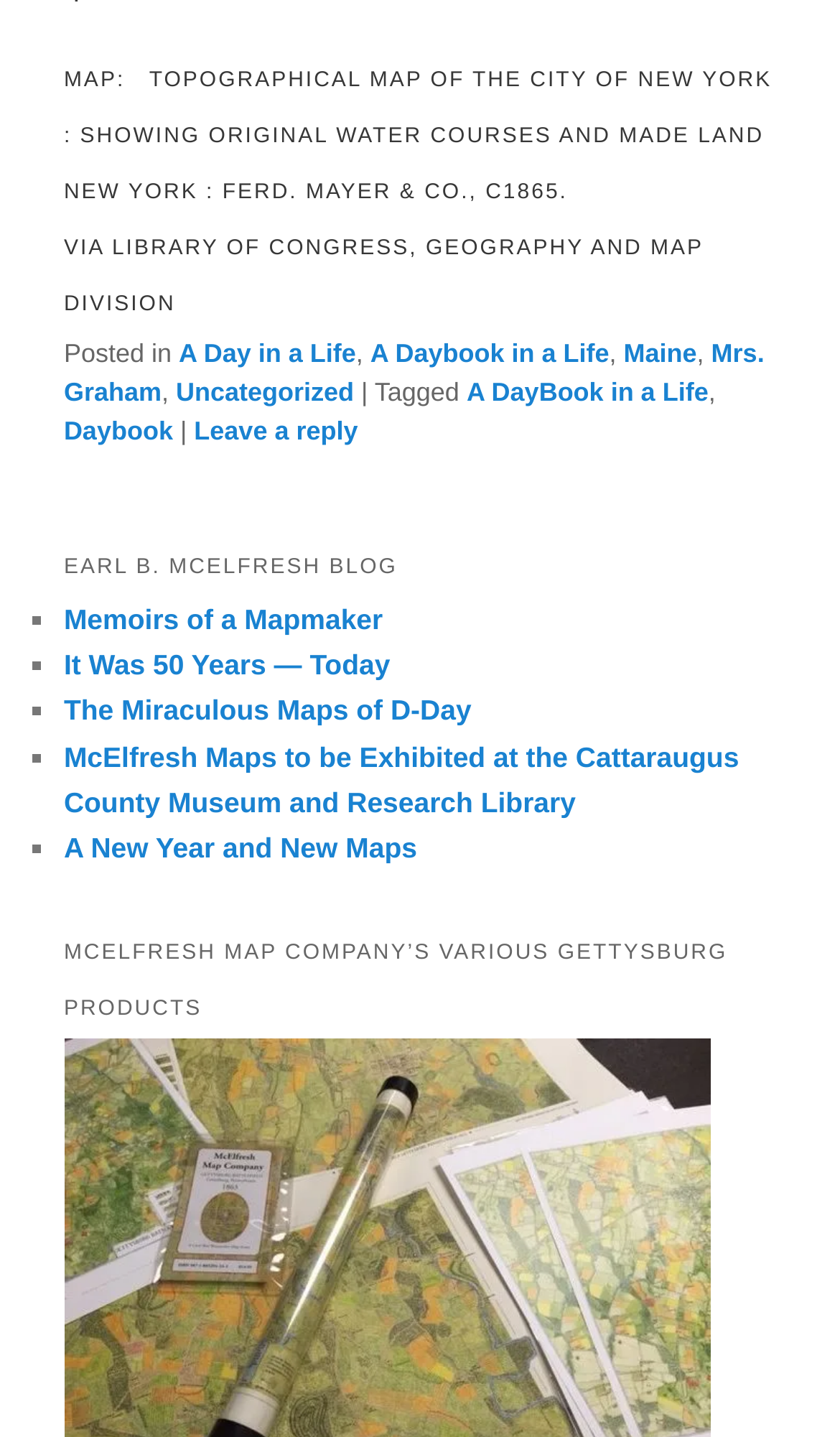Please indicate the bounding box coordinates of the element's region to be clicked to achieve the instruction: "Click on the link 'A Day in a Life'". Provide the coordinates as four float numbers between 0 and 1, i.e., [left, top, right, bottom].

[0.213, 0.235, 0.424, 0.256]